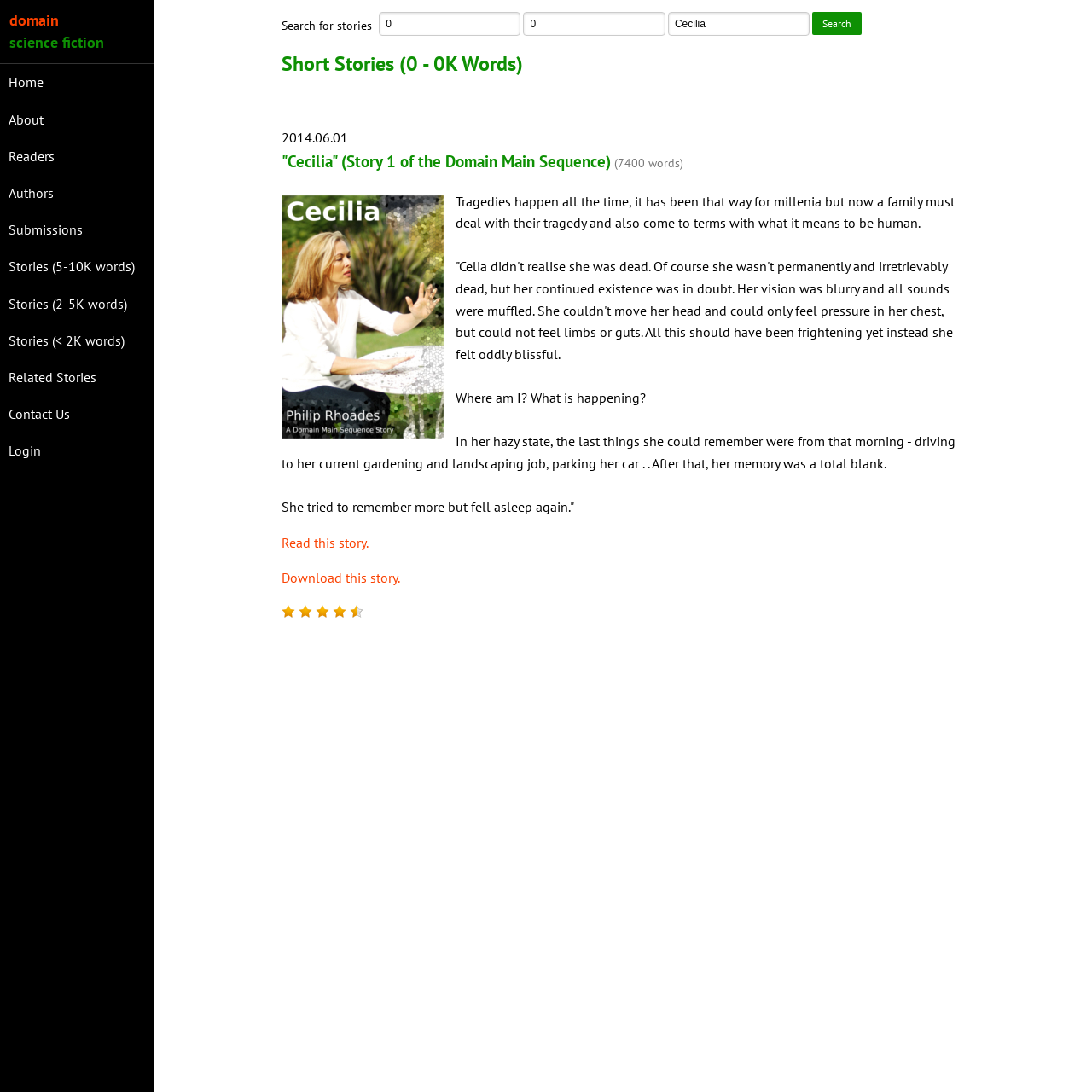Describe every aspect of the webpage in a detailed manner.

This webpage appears to be a science fiction story website with a side menu that hides on mobile devices. At the top left corner, there is a link to the website's domain, "domain science fiction", and a series of links to different sections of the website, including "Home", "About", "Readers", "Authors", "Submissions", and more. These links are stacked vertically, with "Home" at the top and "Login" at the bottom.

To the right of the links, there is a search bar with a label "Search for stories" and two spin buttons, followed by a text box to enter a title, and a "Search" button. Below the search bar, there is a heading "Short Stories (0 - 0K Words)".

The main content of the webpage is a story titled '"Cecilia" (Story 1 of the Domain Main Sequence) (7400 words)', which is displayed in a large section below the heading. The story has a thumbnail image on the left, and a brief summary and excerpts from the story on the right. The summary is in a smaller font, and the excerpts are in a larger font.

Below the story summary, there are several paragraphs of text, including a quote from the story and some descriptive text. There are also several small images scattered throughout the text, which appear to be ratings or reviews of the story.

At the bottom of the story section, there are two links: "Read this story" and "Download this story".